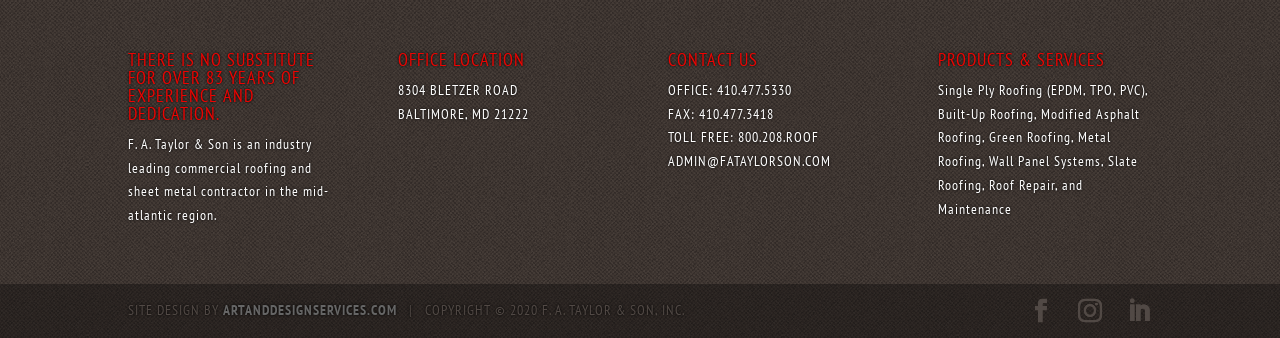Who designed the website?
Your answer should be a single word or phrase derived from the screenshot.

Art and Design Services